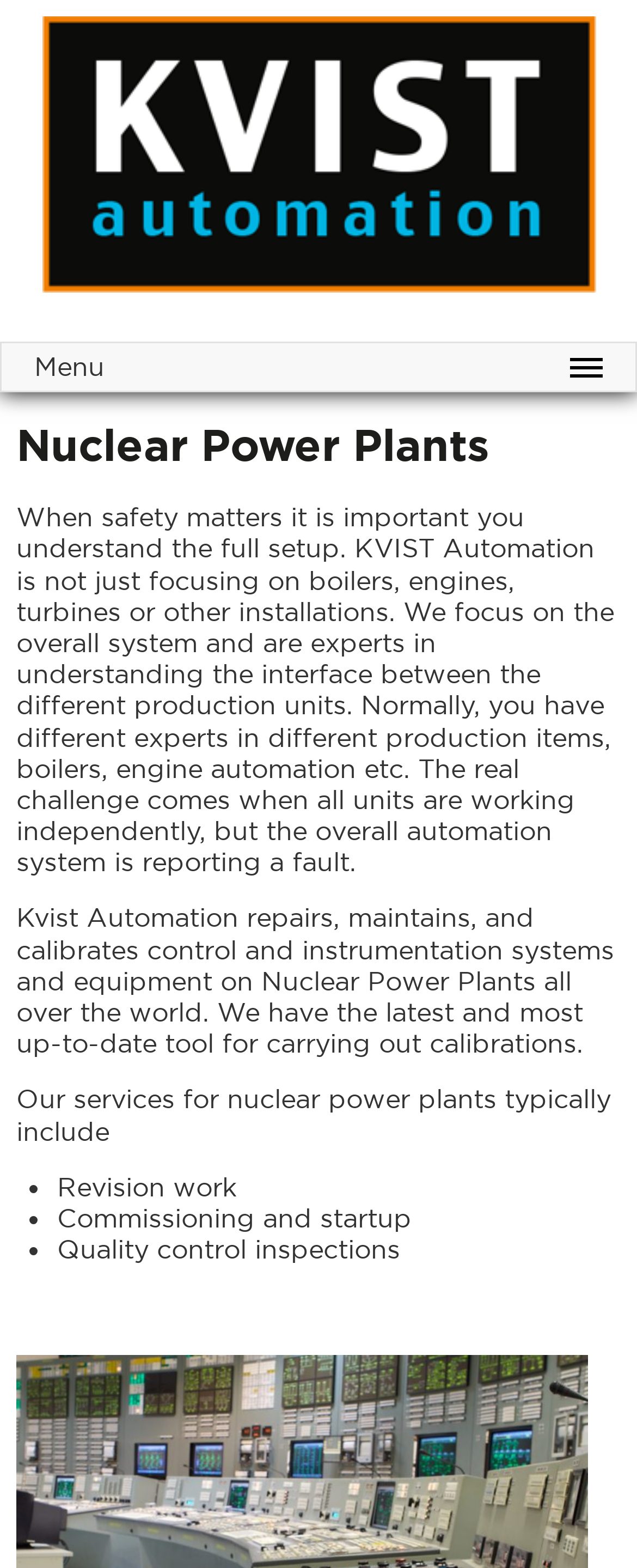Provide a thorough description of this webpage.

The webpage is about Kvist Automation's services for Nuclear Power Plants. At the top, there is a link to "Kvist Automation" accompanied by an image with the same name, taking up most of the top section. Below this, there is a "Menu" static text element.

The main content of the page is an article that occupies most of the screen. It starts with a header "Nuclear Power Plants" followed by a paragraph of text that explains Kvist Automation's focus on the overall system of nuclear power plants, rather than individual components. This is followed by another paragraph that describes the company's services, including repairs, maintenance, and calibration of control and instrumentation systems.

Below these paragraphs, there is a list of services provided by Kvist Automation, marked by bullet points. The list includes "Revision work", "Commissioning and startup", and "Quality control inspections". The list items are arranged vertically, with each item indented slightly to the right. At the bottom of the page, there is a small, empty space marked by a static text element containing a non-breaking space character.